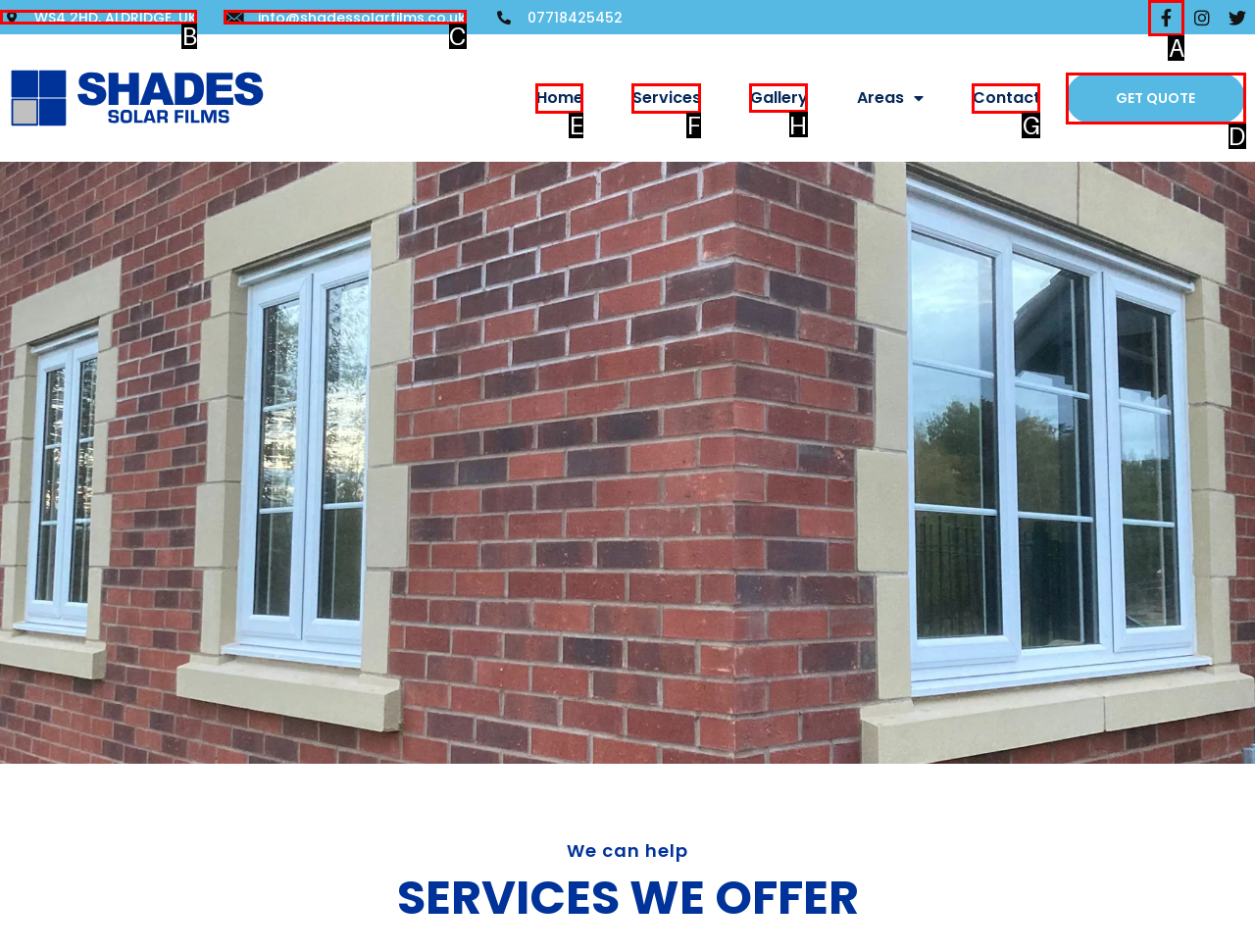Choose the correct UI element to click for this task: view the Gallery Answer using the letter from the given choices.

H